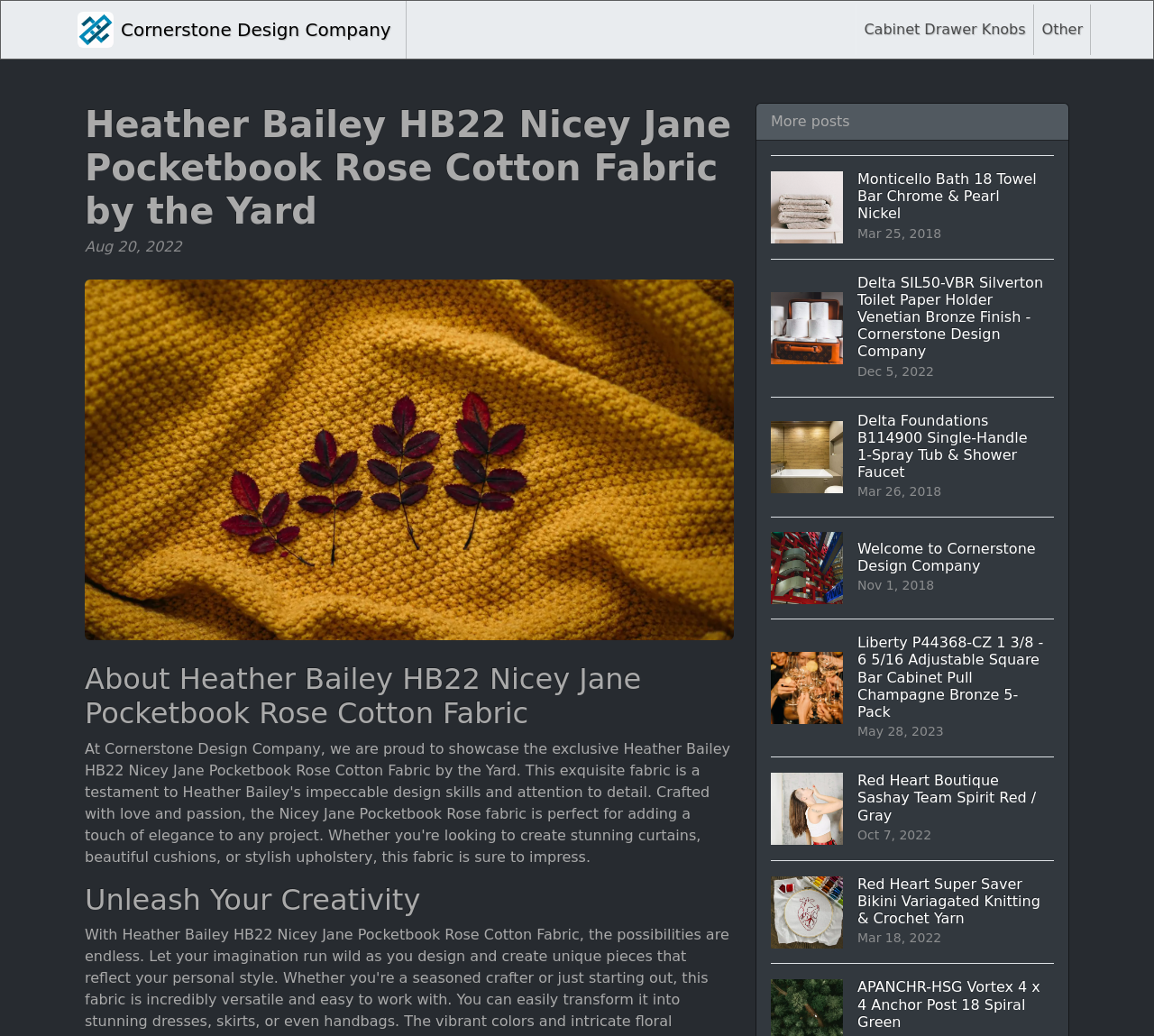Provide the bounding box coordinates of the section that needs to be clicked to accomplish the following instruction: "Read more about the Liberty P44368-CZ 1 3/8 - 6 5/16 Adjustable Square Bar Cabinet Pull Champagne Bronze 5-Pack."

[0.668, 0.597, 0.913, 0.73]